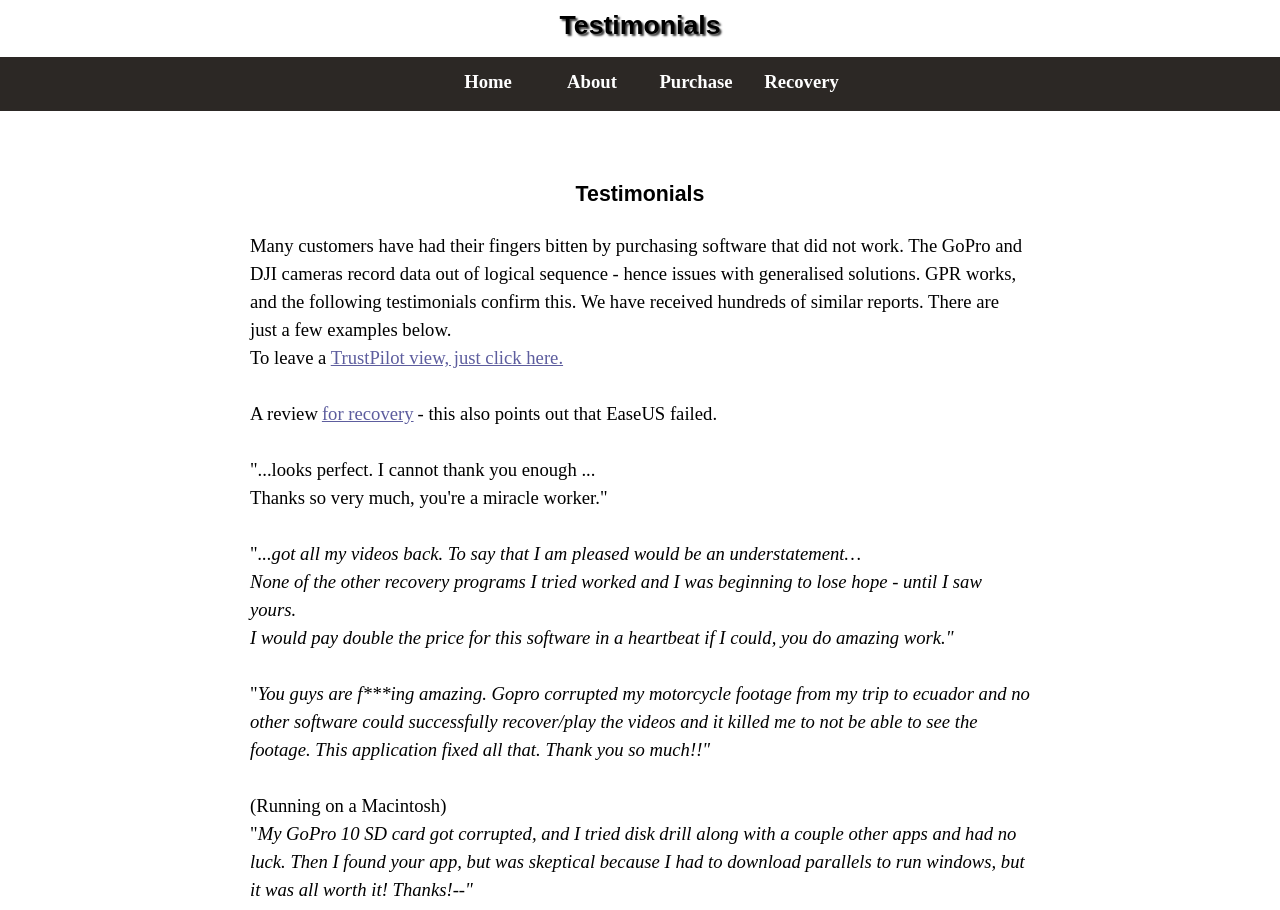Using the provided element description: "Maharishi Aazaad", identify the bounding box coordinates. The coordinates should be four floats between 0 and 1 in the order [left, top, right, bottom].

None